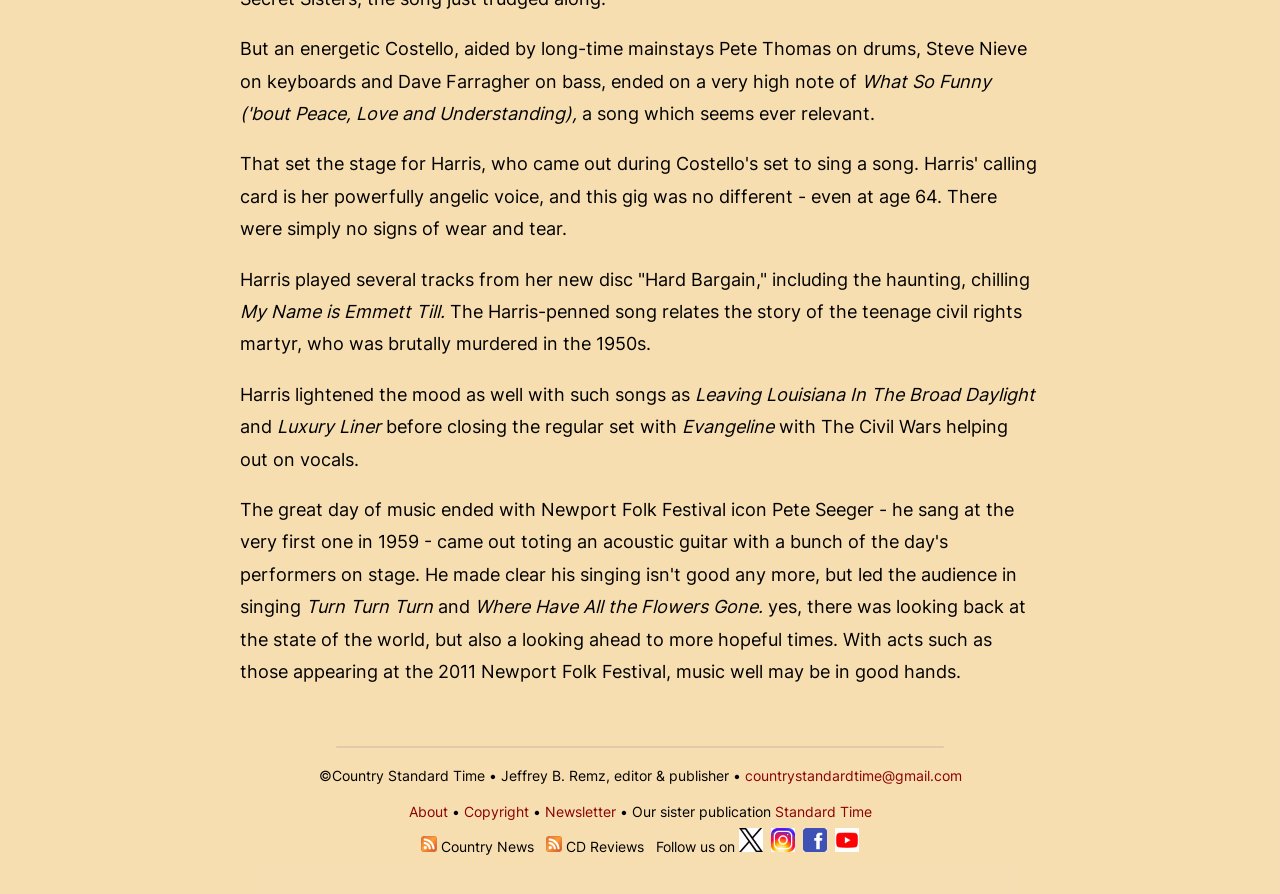Please specify the bounding box coordinates of the clickable section necessary to execute the following command: "View the Country Standard Time newsletter".

[0.425, 0.898, 0.481, 0.917]